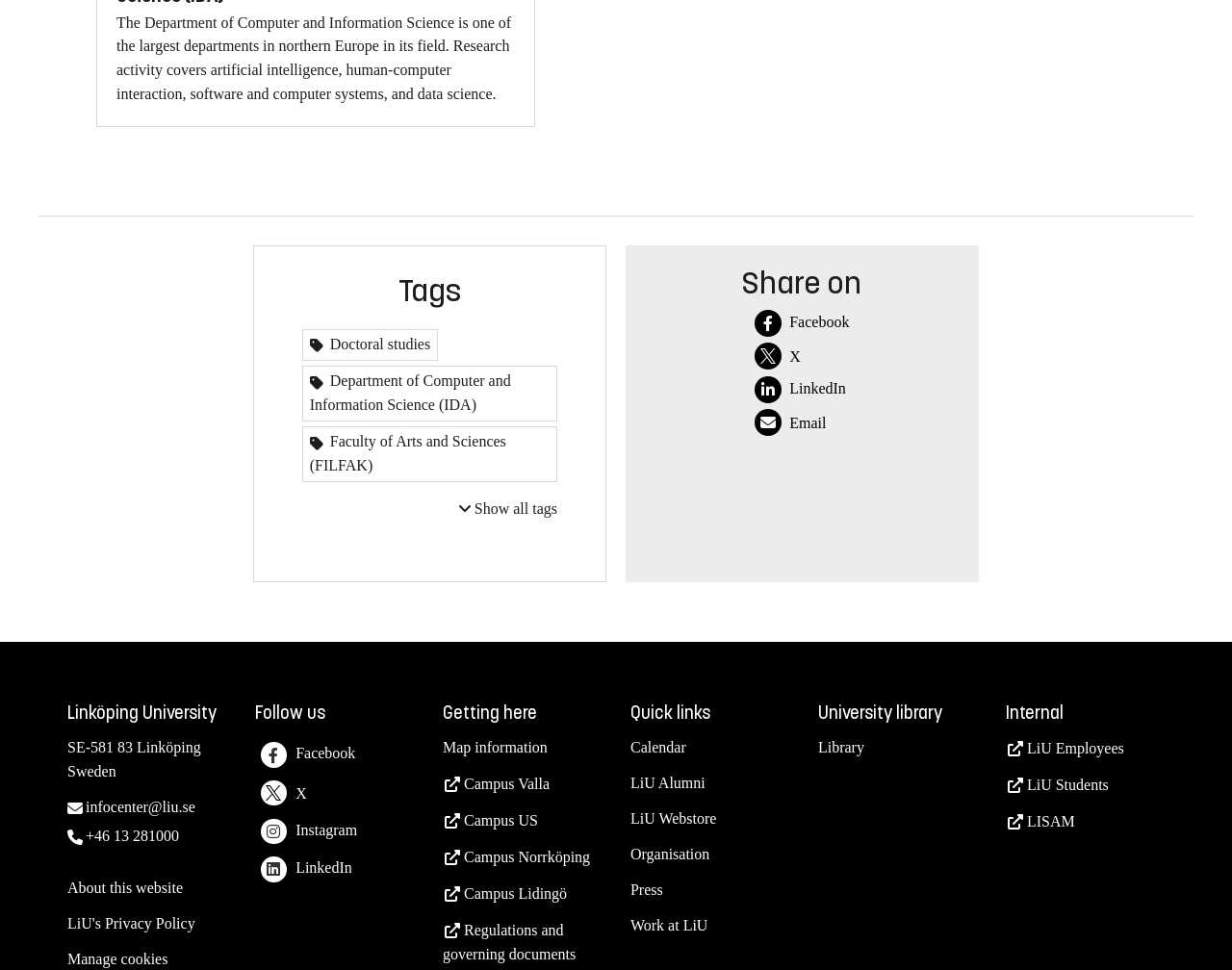Highlight the bounding box coordinates of the element you need to click to perform the following instruction: "Click on Doctoral studies."

[0.246, 0.339, 0.355, 0.372]